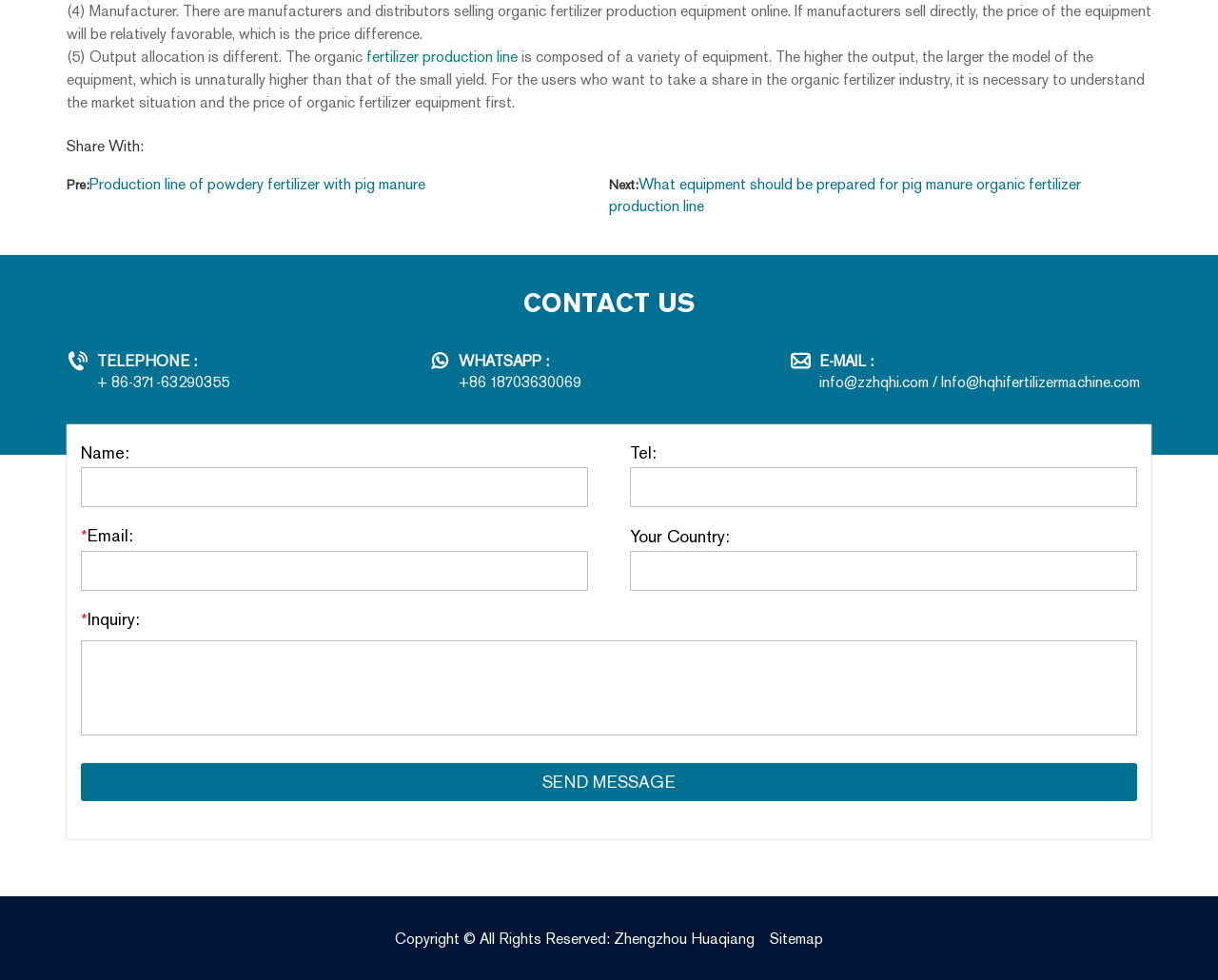Please determine the bounding box coordinates of the area that needs to be clicked to complete this task: 'Enter your name in the input field'. The coordinates must be four float numbers between 0 and 1, formatted as [left, top, right, bottom].

[0.066, 0.477, 0.483, 0.517]